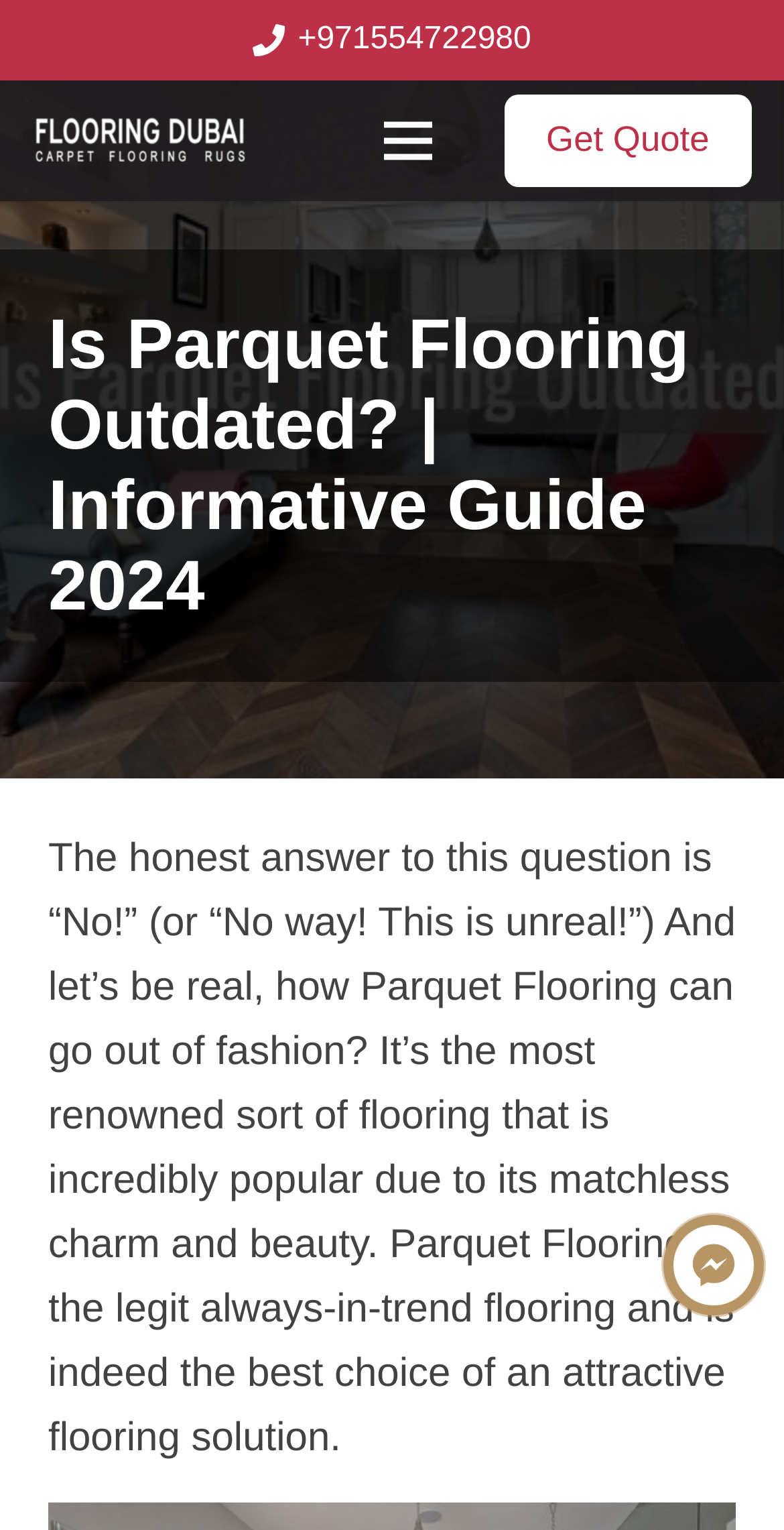What is the phone number on the webpage?
Based on the content of the image, thoroughly explain and answer the question.

The phone number can be found on the top right corner of the webpage, next to the 'Flooring Dubai Logo' link.